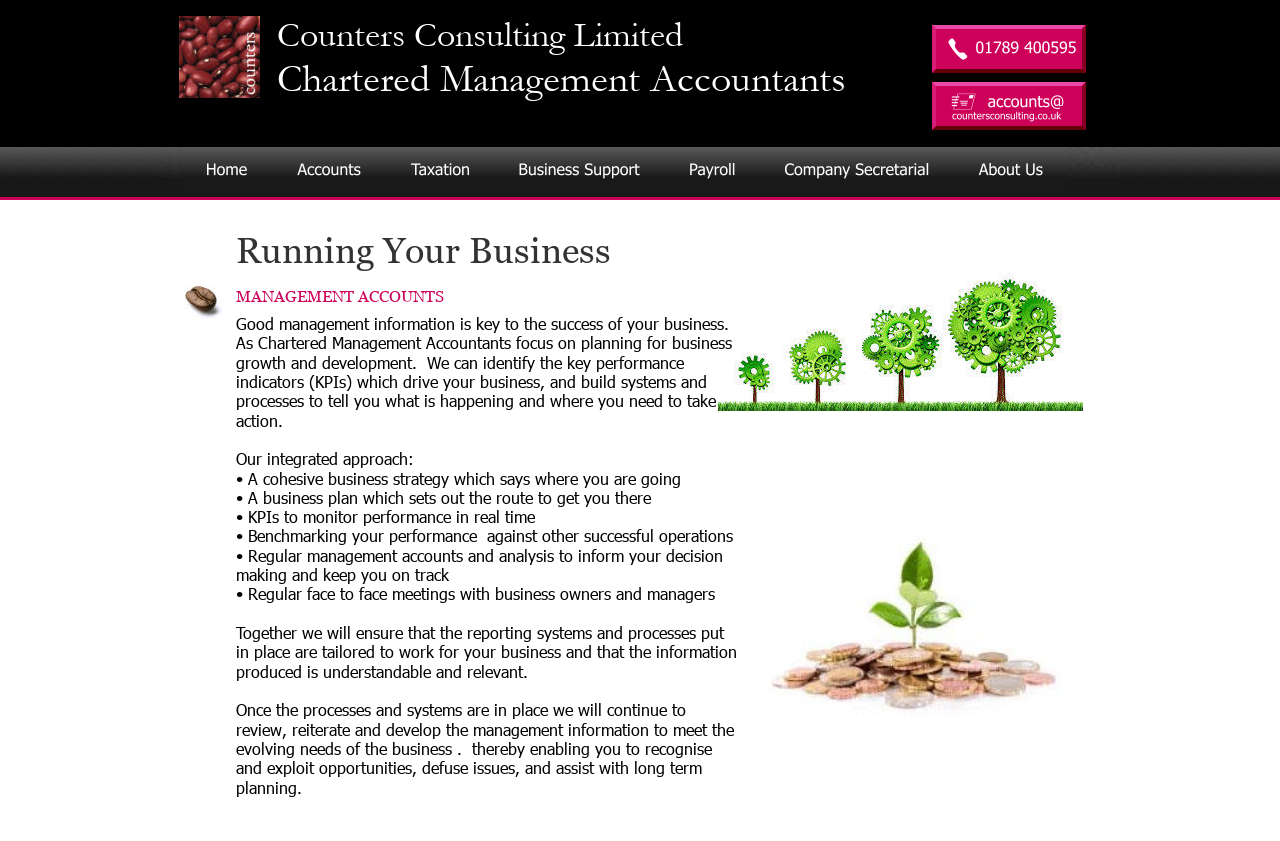Bounding box coordinates are specified in the format (top-left x, top-left y, bottom-right x, bottom-right y). All values are floating point numbers bounded between 0 and 1. Please provide the bounding box coordinate of the region this sentence describes: Counters Consulting Limited

[0.216, 0.018, 0.534, 0.065]